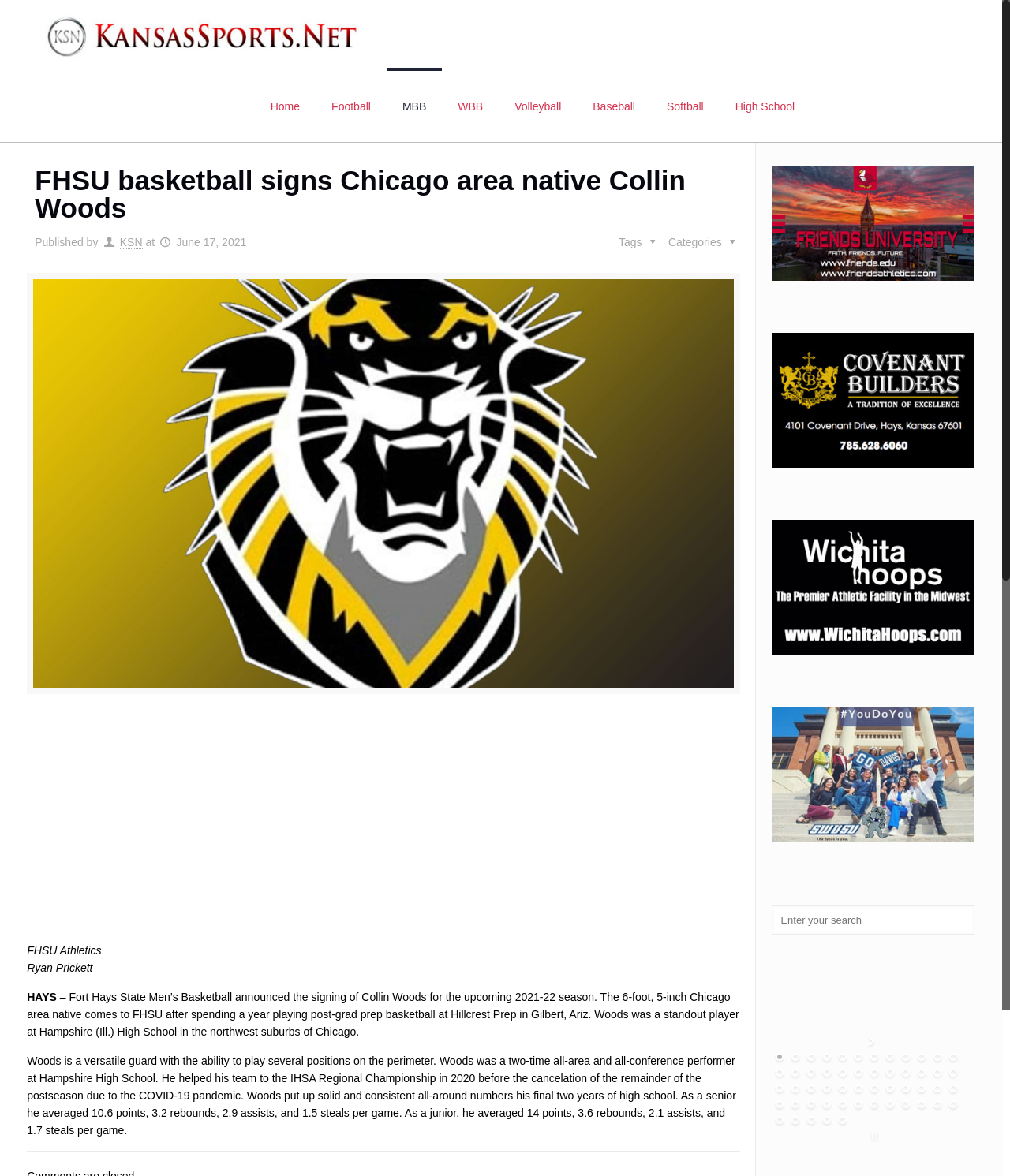Please specify the bounding box coordinates of the element that should be clicked to execute the given instruction: 'Click the link to read the full article'. Ensure the coordinates are four float numbers between 0 and 1, expressed as [left, top, right, bottom].

[0.033, 0.237, 0.727, 0.585]